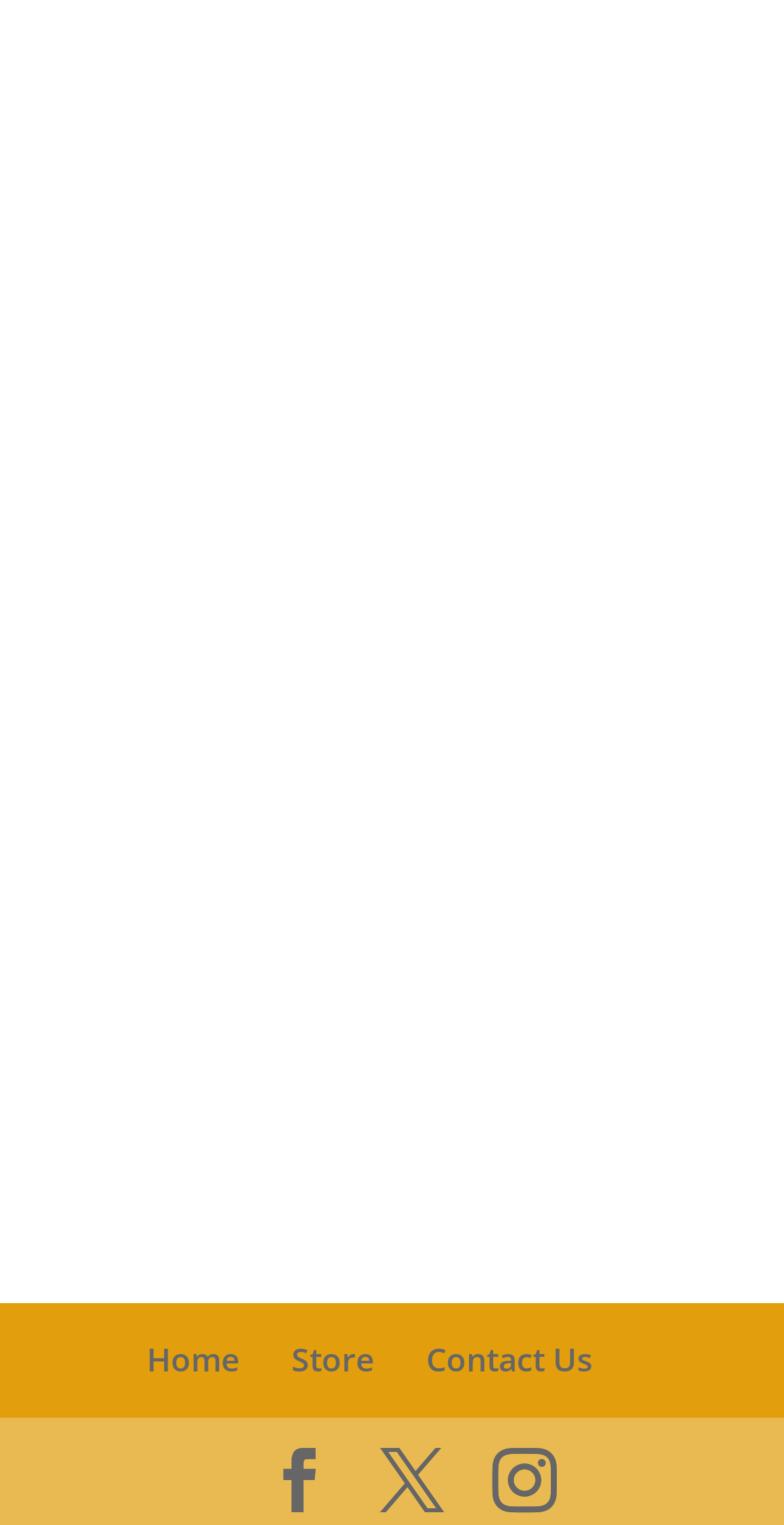Provide a brief response to the question below using one word or phrase:
What is the purpose of the 'CREATE ACCOUNT' link?

To sign up for a new account